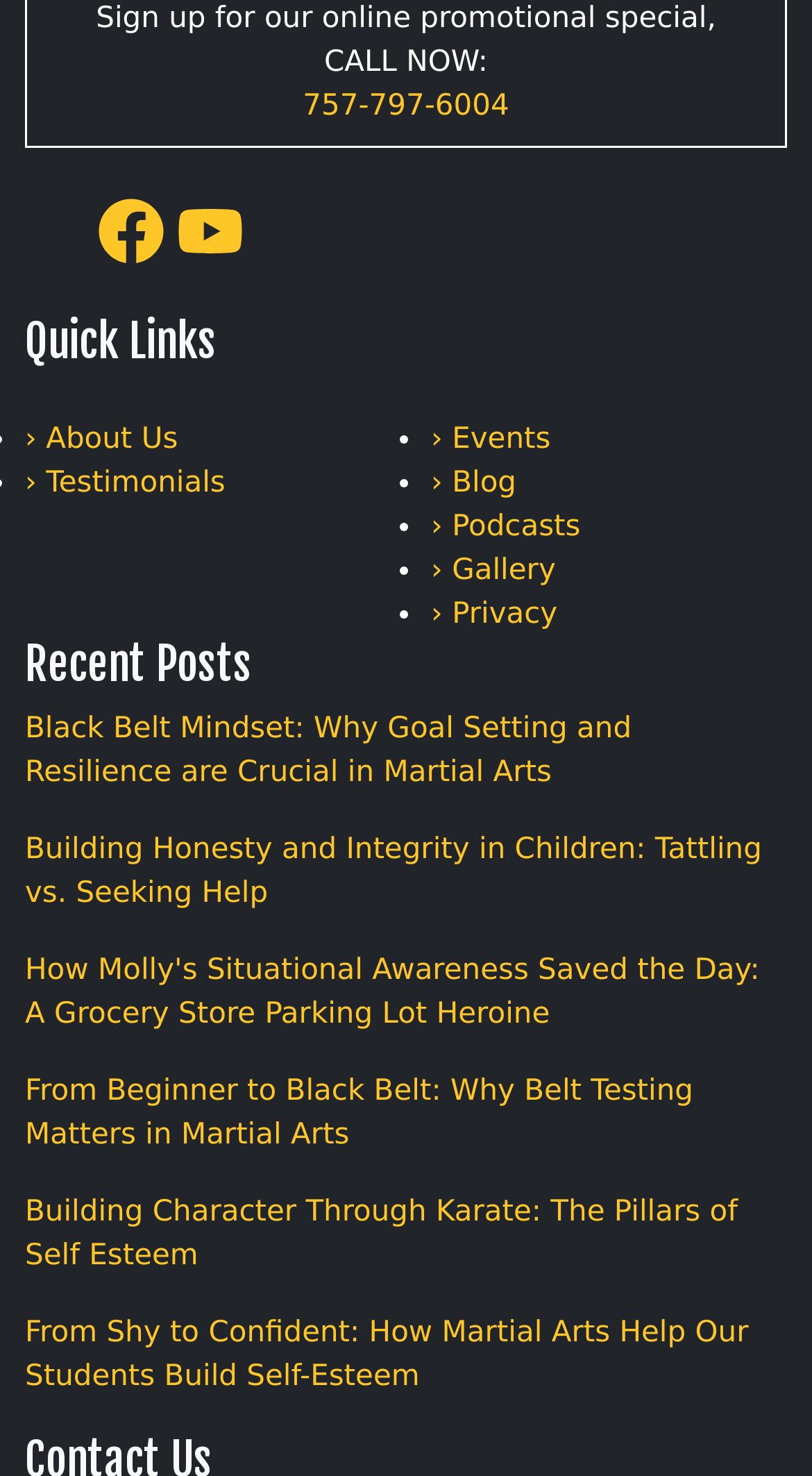Bounding box coordinates are given in the format (top-left x, top-left y, bottom-right x, bottom-right y). All values should be floating point numbers between 0 and 1. Provide the bounding box coordinate for the UI element described as: Sharon Saldanha

None